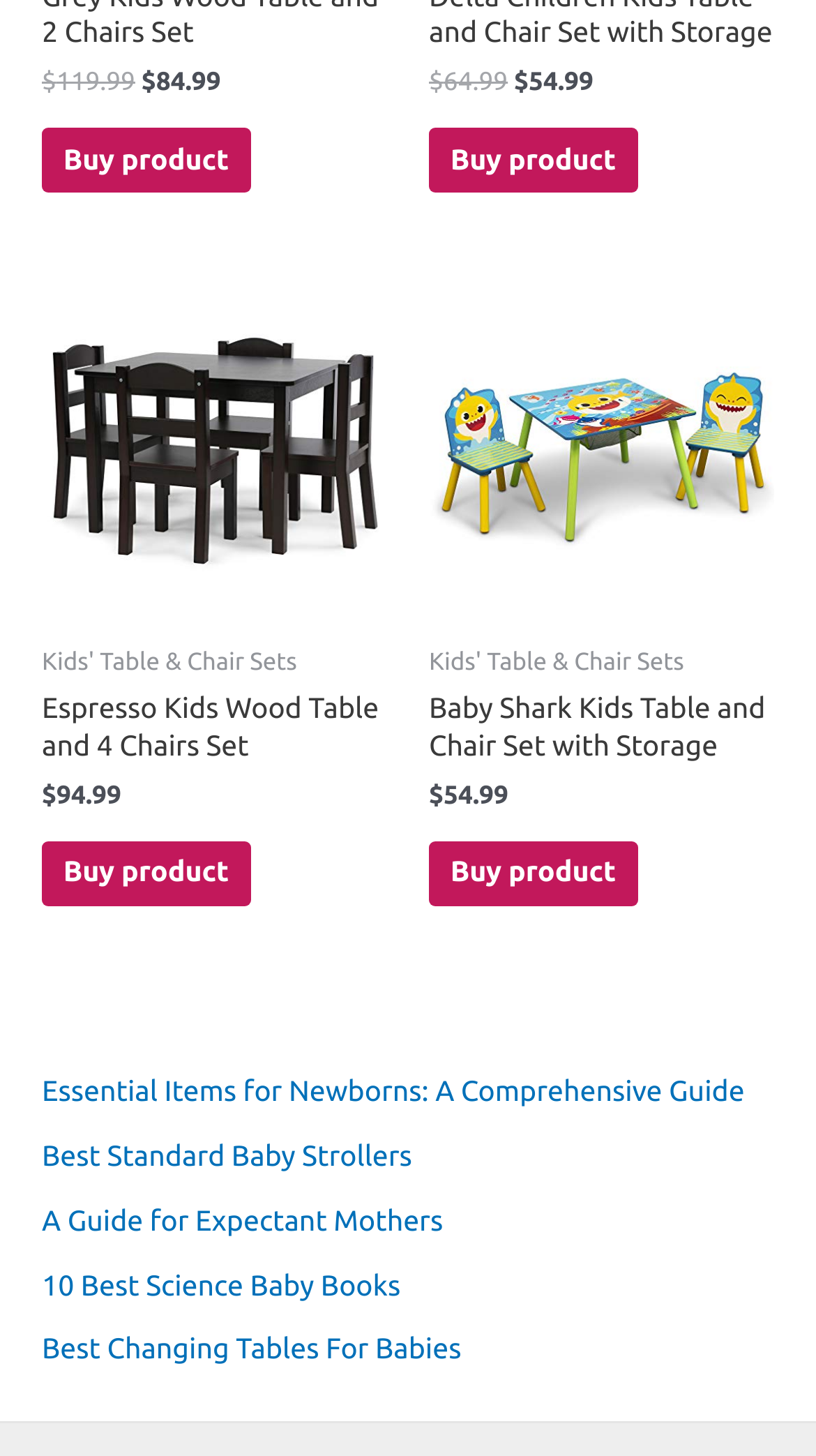Please pinpoint the bounding box coordinates for the region I should click to adhere to this instruction: "Read the Essential Items for Newborns: A Comprehensive Guide".

[0.051, 0.738, 0.912, 0.761]